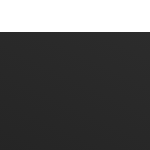What is the possible industry of the company?
Provide a short answer using one word or a brief phrase based on the image.

Real estate or corporate